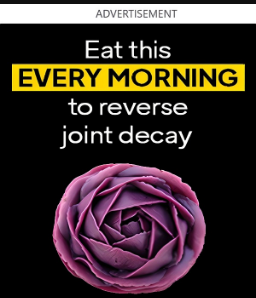What is the suggested health benefit?
Give a comprehensive and detailed explanation for the question.

The advertisement suggests that consuming the flower in the morning can provide a health benefit, specifically to reverse joint decay, as stated in the text below the bold yellow lettering.